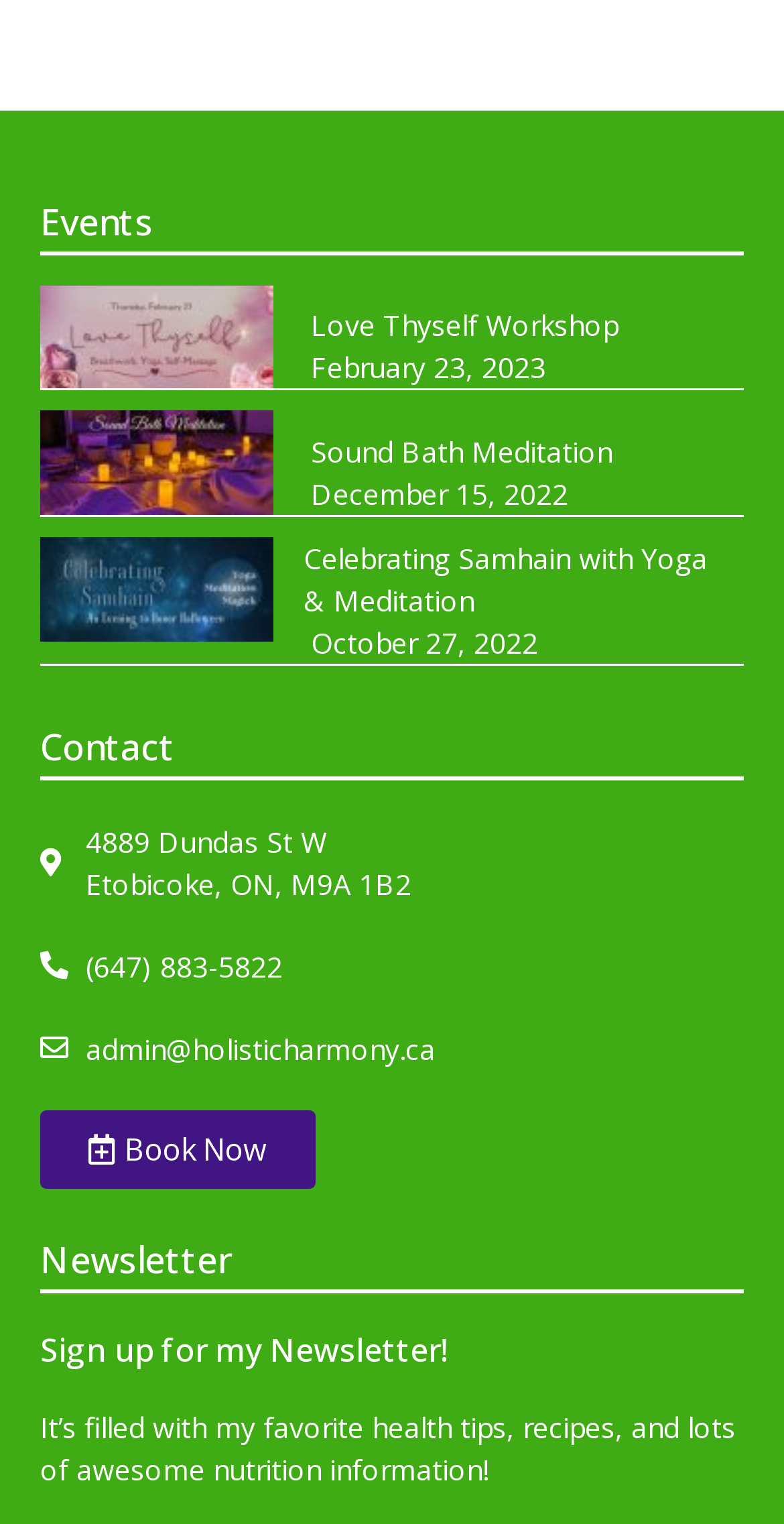Please answer the following question using a single word or phrase: 
How can I book an event?

Click 'Book Now'